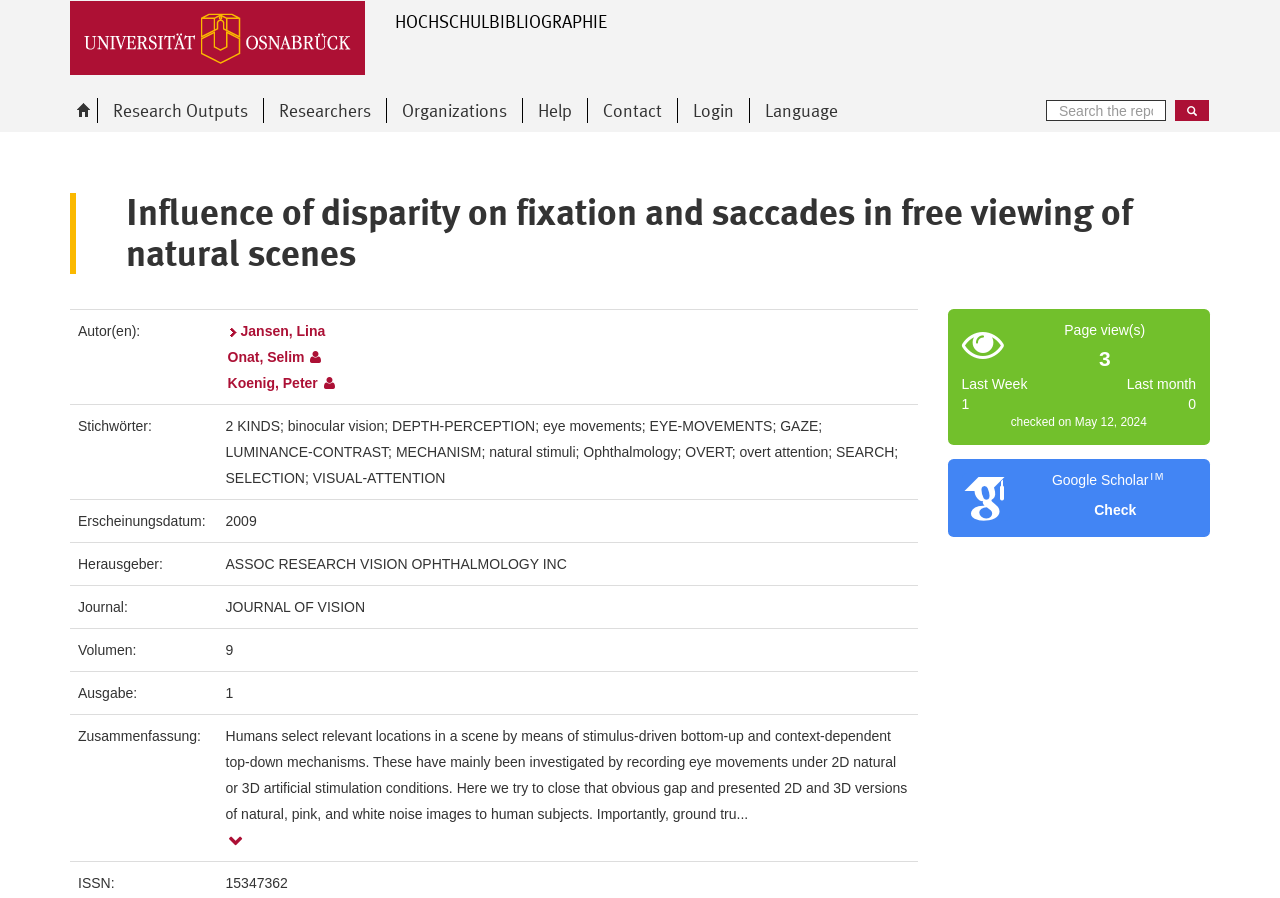Please identify the bounding box coordinates of the clickable area that will fulfill the following instruction: "Check the Google ScholarTM". The coordinates should be in the format of four float numbers between 0 and 1, i.e., [left, top, right, bottom].

[0.796, 0.526, 0.934, 0.544]